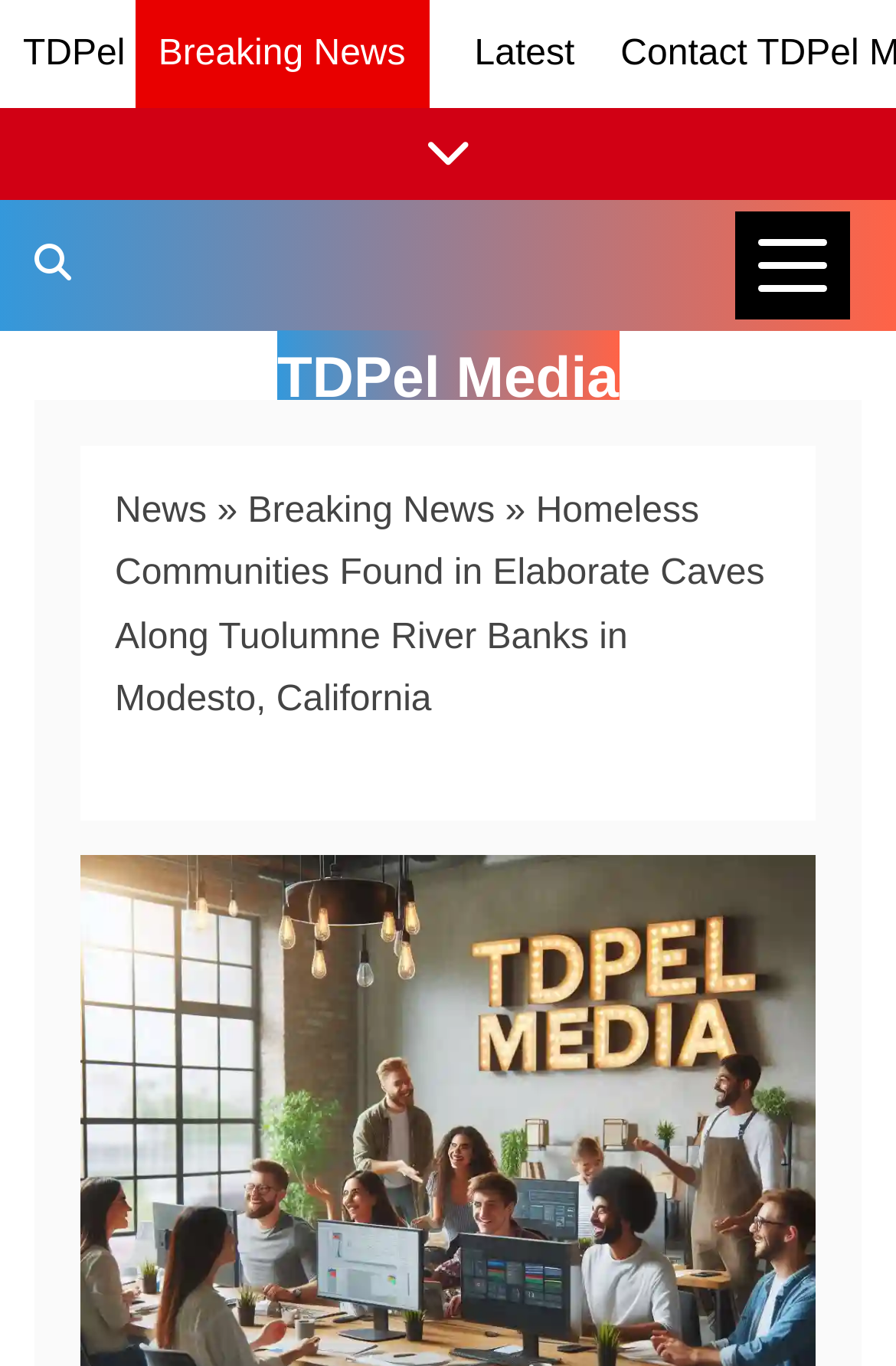Provide a single word or phrase answer to the question: 
What is the text of the search button?

Search TDPel Media